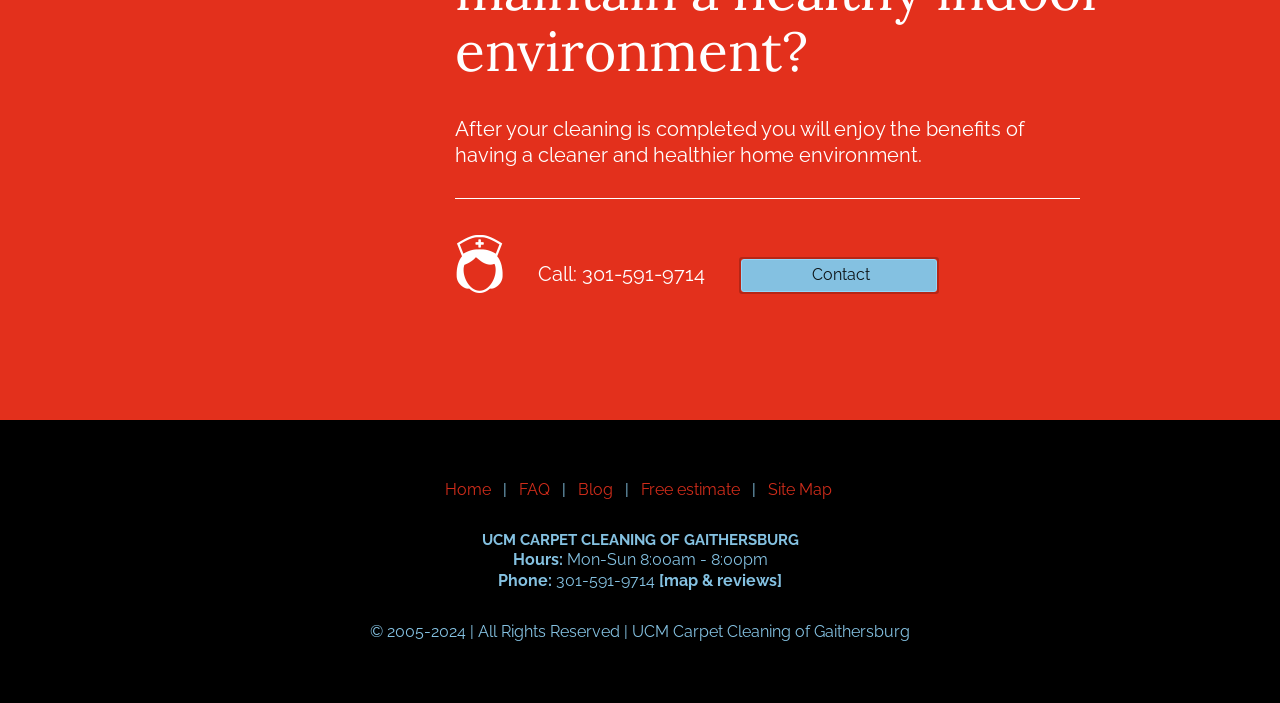Specify the bounding box coordinates of the area to click in order to follow the given instruction: "View the map and reviews."

[0.519, 0.812, 0.607, 0.839]